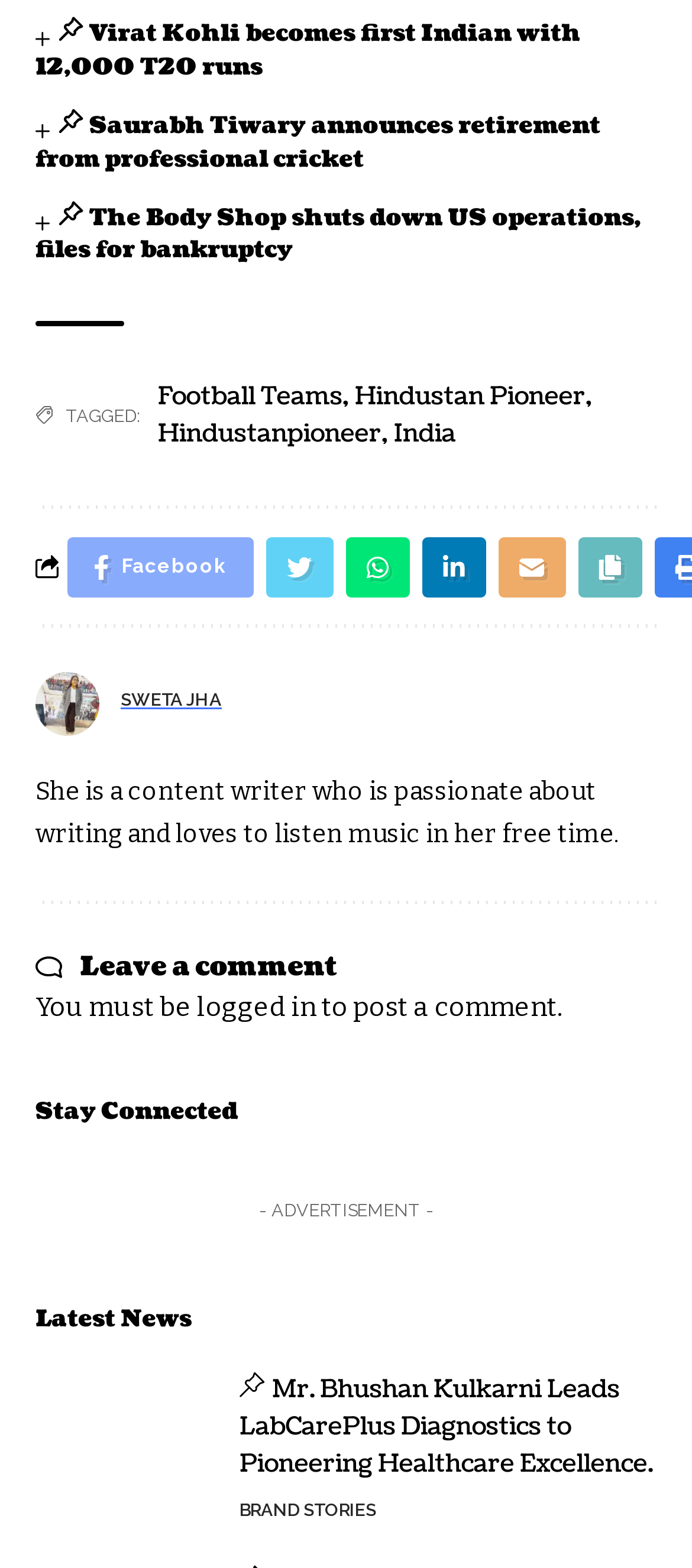Find the bounding box of the element with the following description: "Football Teams". The coordinates must be four float numbers between 0 and 1, formatted as [left, top, right, bottom].

[0.228, 0.242, 0.495, 0.264]